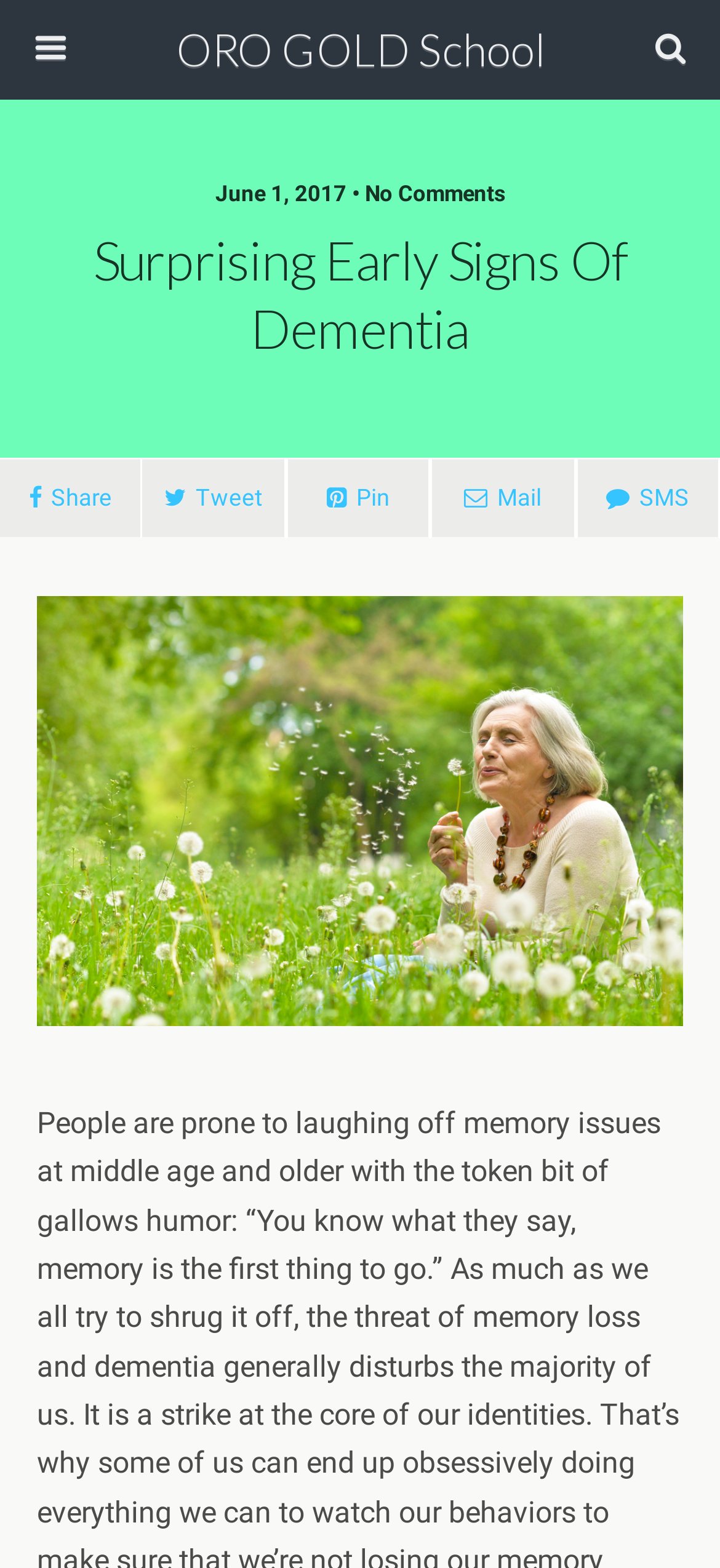From the webpage screenshot, predict the bounding box of the UI element that matches this description: "Tweet".

[0.196, 0.292, 0.397, 0.344]